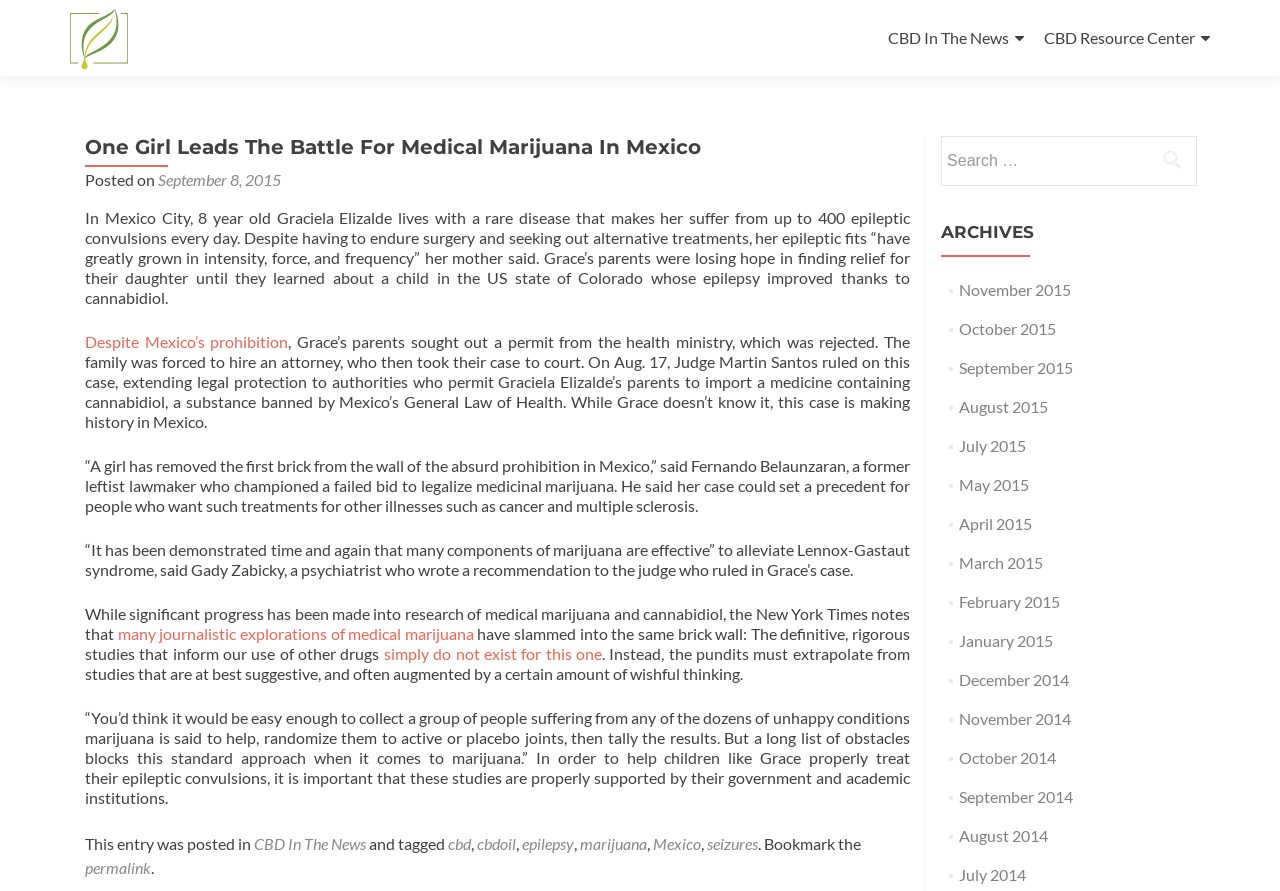What is the name of the substance that helped a child in the US state of Colorado?
Craft a detailed and extensive response to the question.

The webpage mentions that a child in the US state of Colorado's epilepsy improved thanks to cannabidiol, which inspired Graciela's parents to seek out a similar treatment for their daughter.